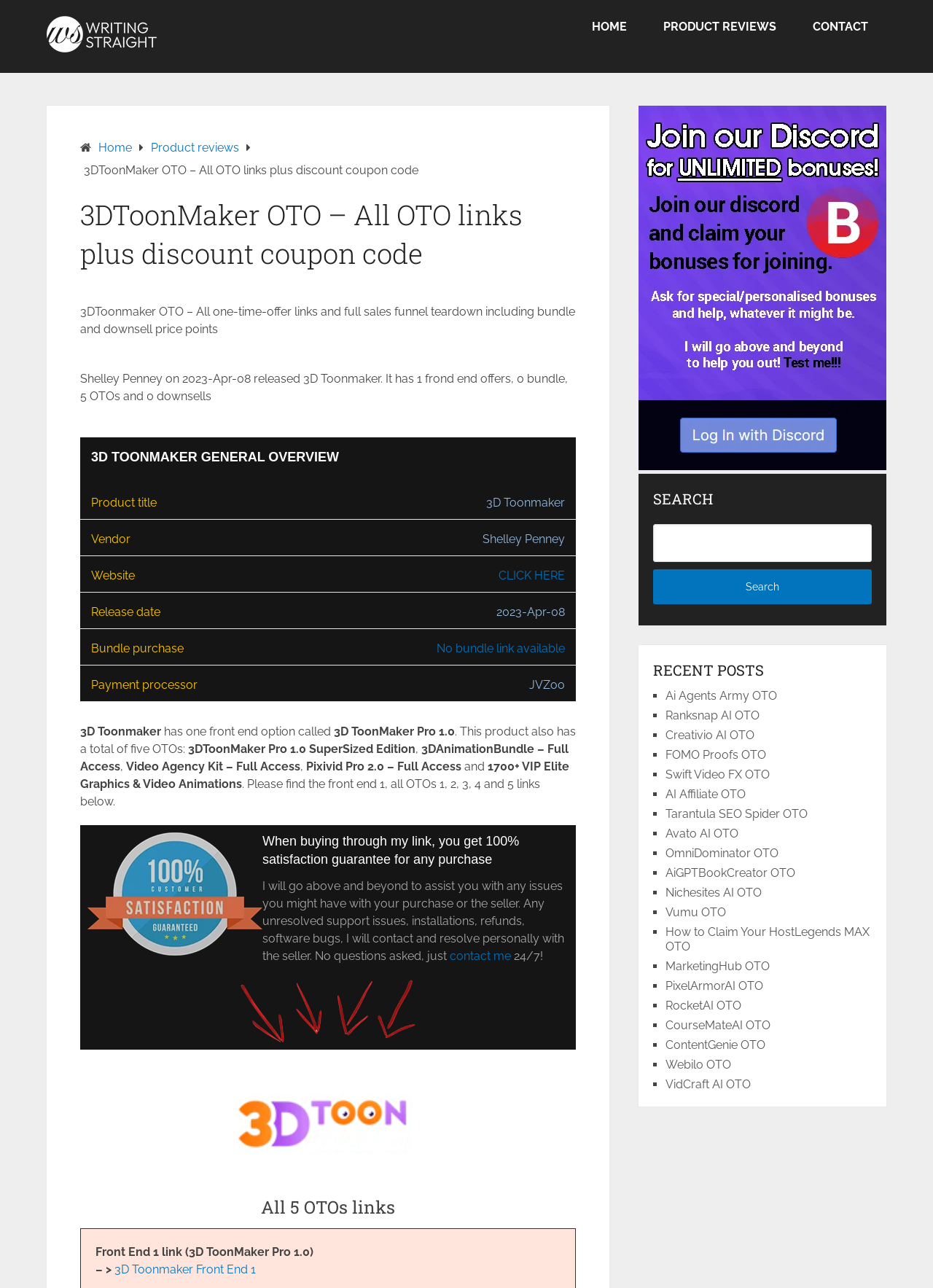What is the product title?
Provide a detailed and extensive answer to the question.

I found the product title by looking at the text content of the element with bounding box coordinates [0.521, 0.385, 0.605, 0.395], which is '3D Toonmaker'.